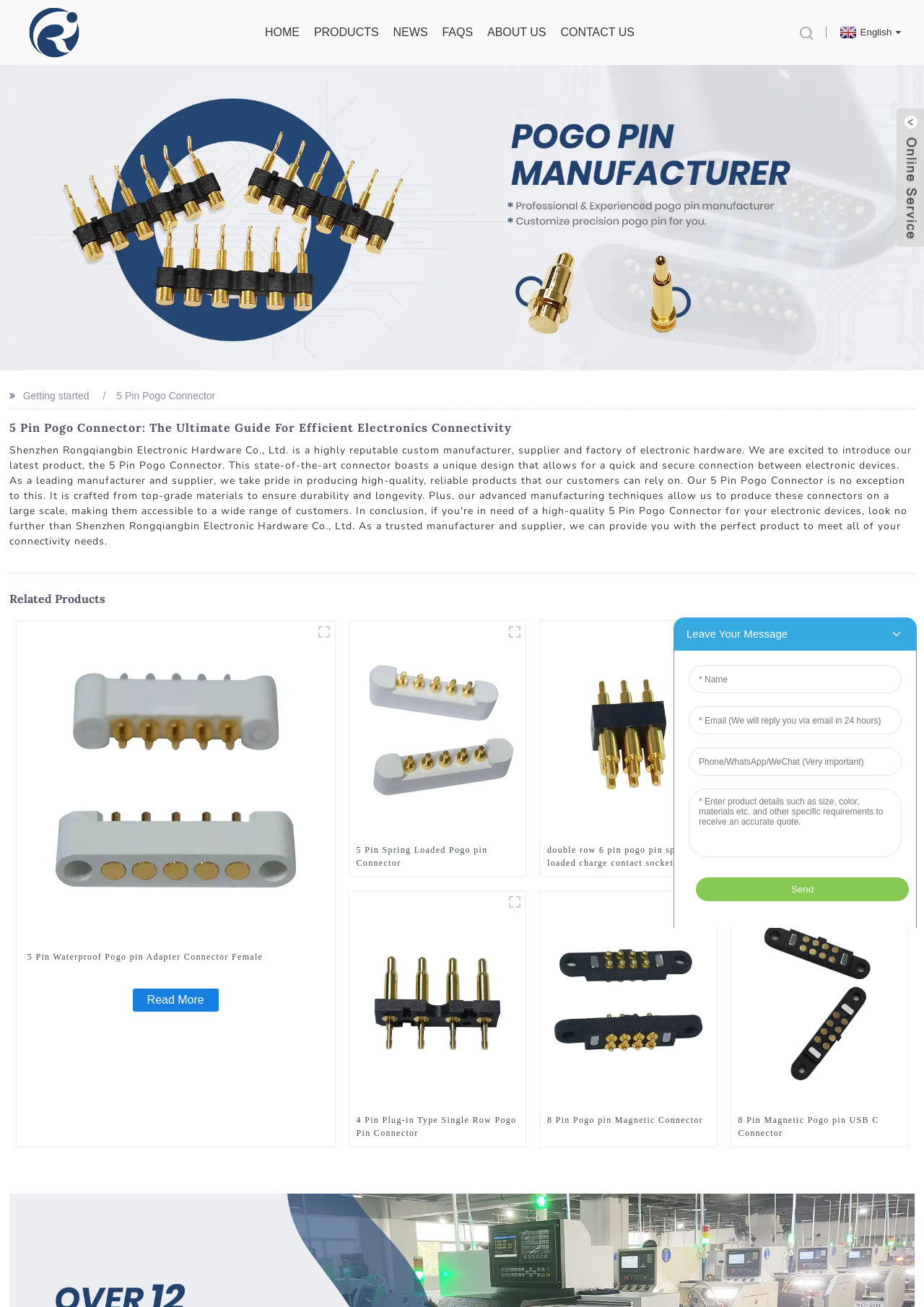Please reply to the following question using a single word or phrase: 
What is the purpose of the 'CONTACT US' link?

To contact the manufacturer